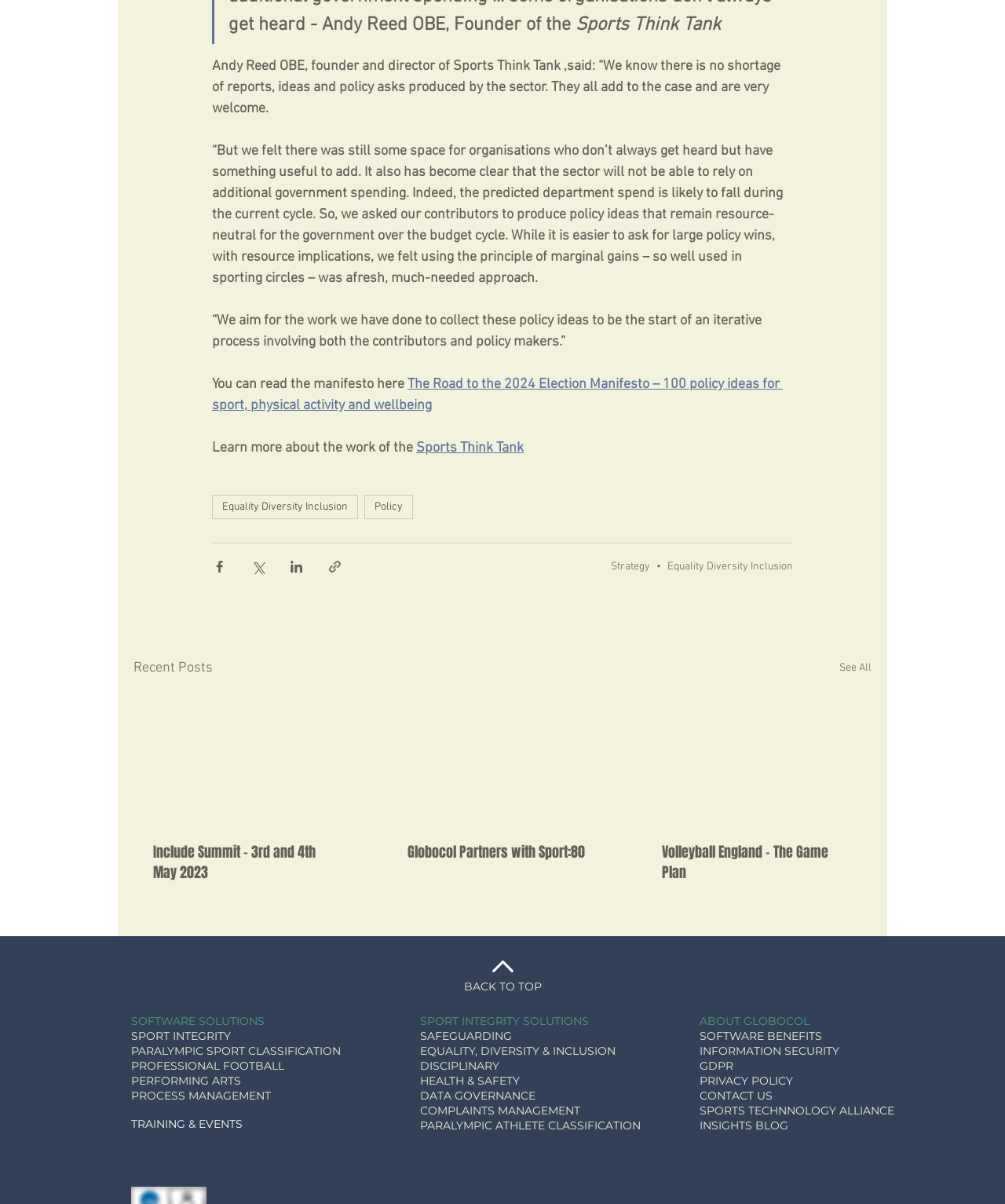Locate the bounding box coordinates for the element described below: "$0.00 0 Cart". The coordinates must be four float values between 0 and 1, formatted as [left, top, right, bottom].

None